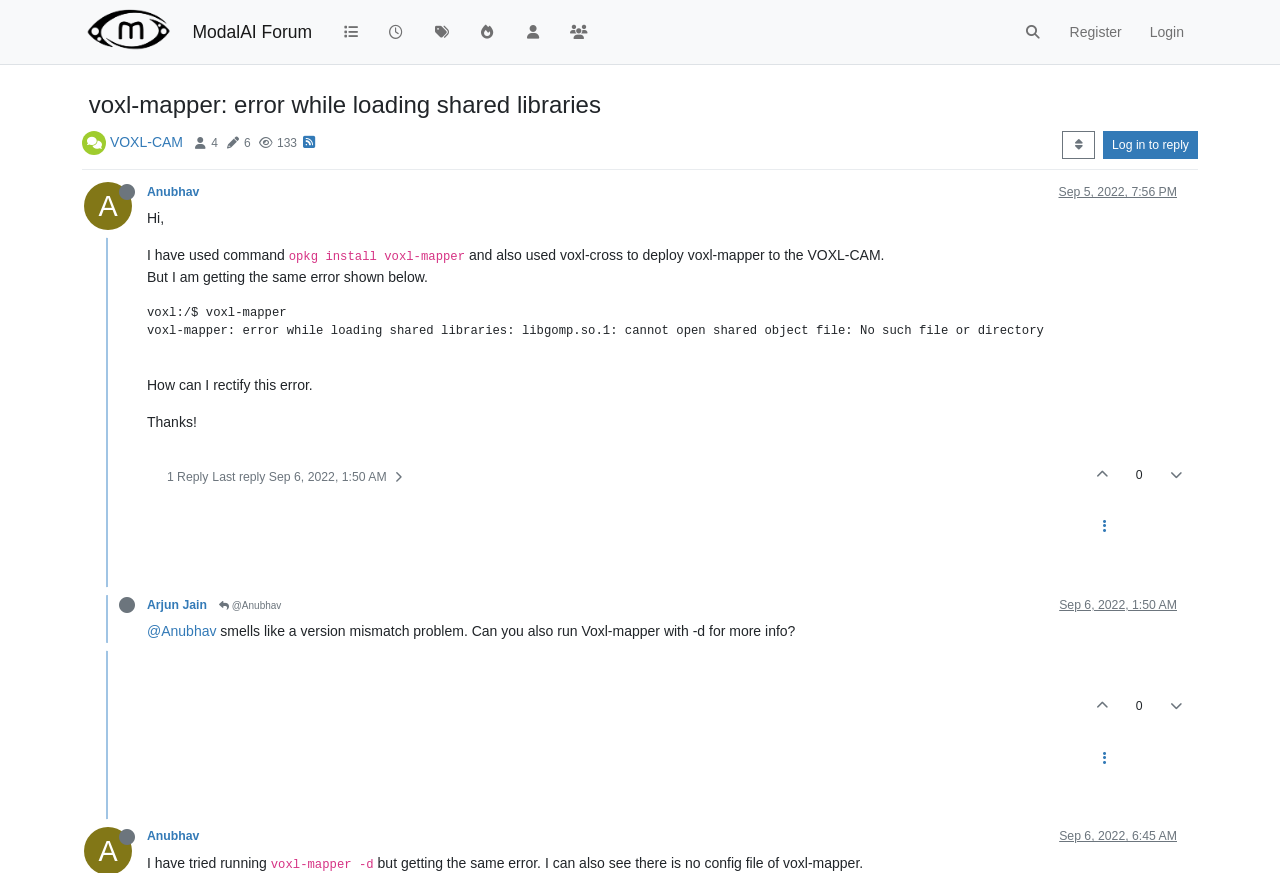Identify and provide the bounding box for the element described by: "parent_node: 0".

[0.902, 0.515, 0.936, 0.573]